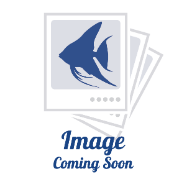Detail every aspect of the image in your caption.

This is a placeholder image indicating that a new photo will be available soon. It features a stylized silhouette of a fish in blue, set against a backdrop resembling a polaroid photo stack. Below the image, the text "Image Coming Soon" is prominently displayed, signaling to viewers that more visual content related to the accompanying product or information is anticipated shortly. This image likely appears in the context of a product listing or informational section about aquatic creatures, specifically relating to the "Bucktooth Tetra," which is mentioned in the heading nearby.